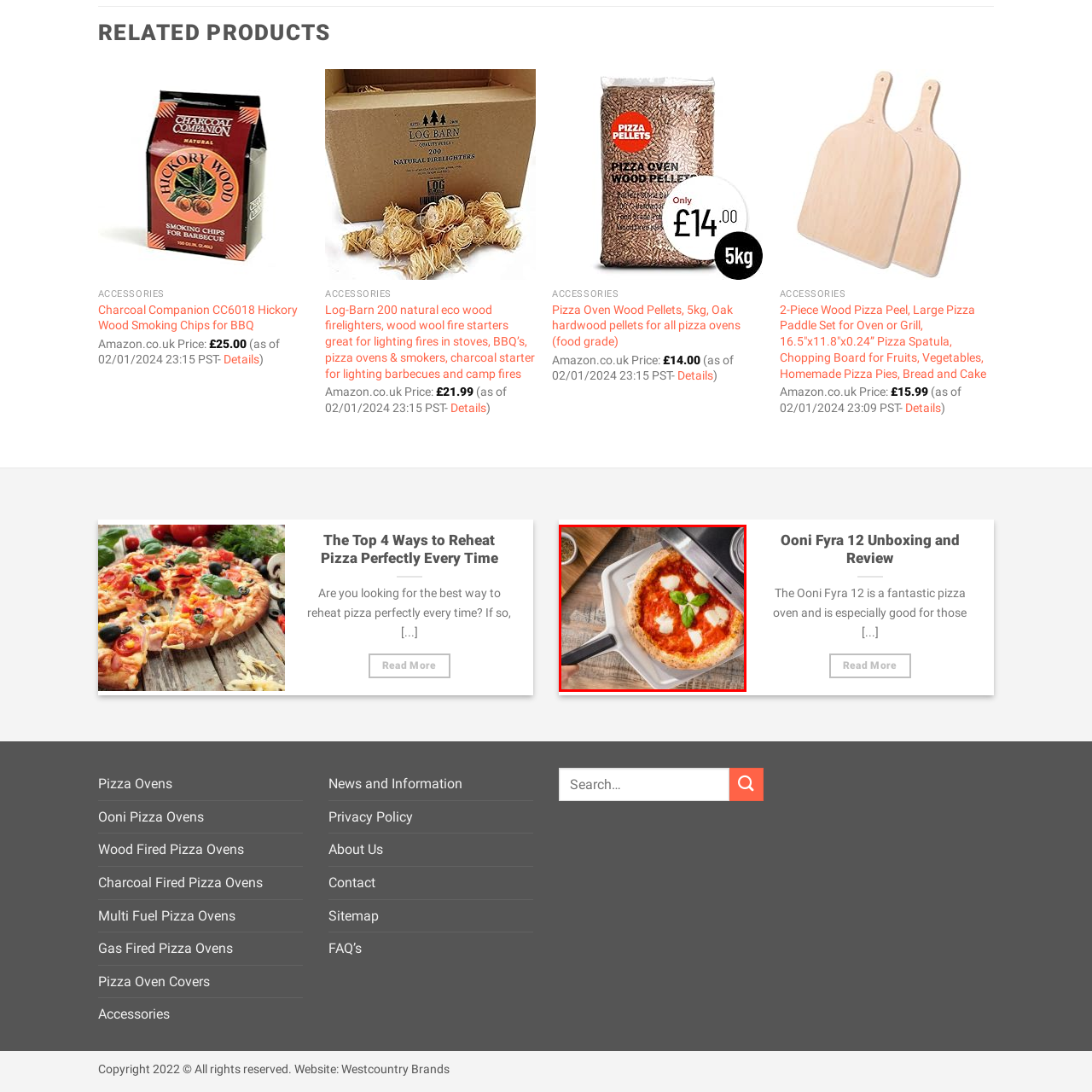What type of leaves are on the pizza?
Observe the section of the image outlined in red and answer concisely with a single word or phrase.

Basil